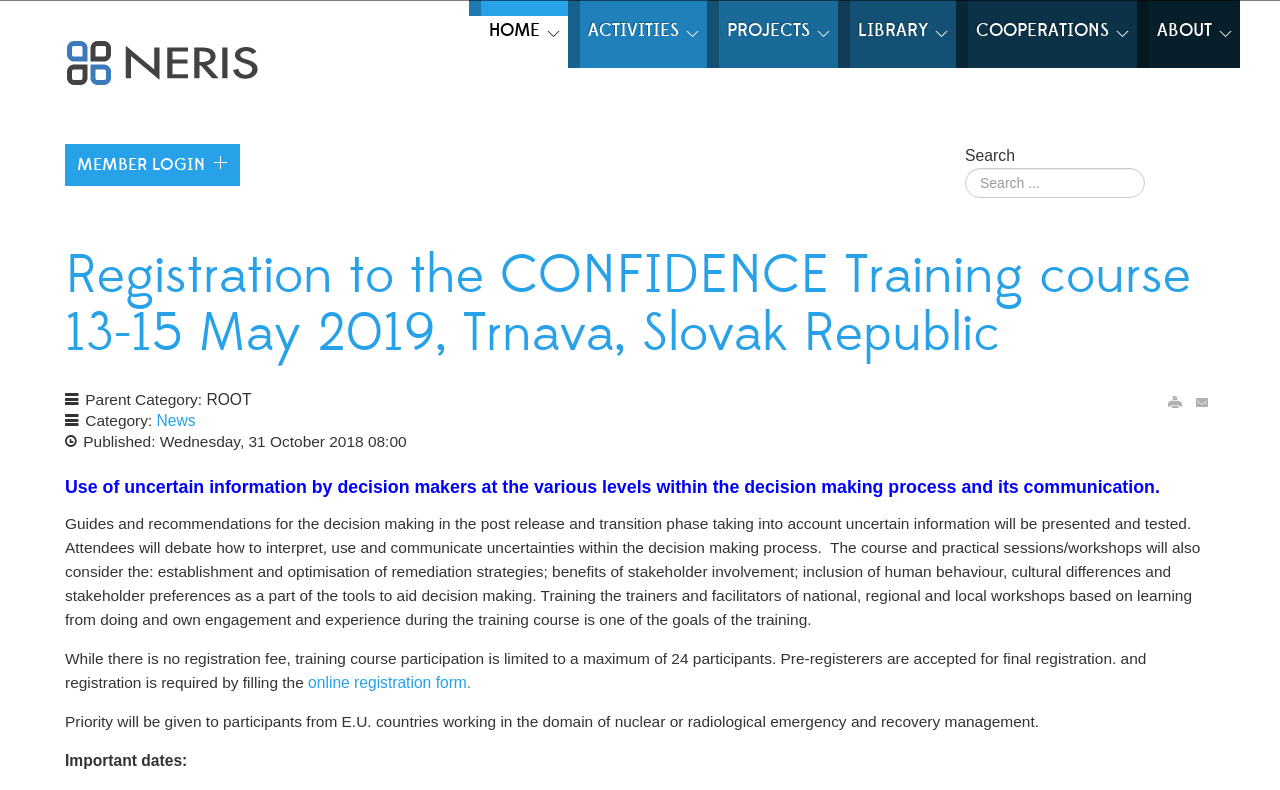What is the deadline for registration?
Refer to the image and provide a one-word or short phrase answer.

Not specified